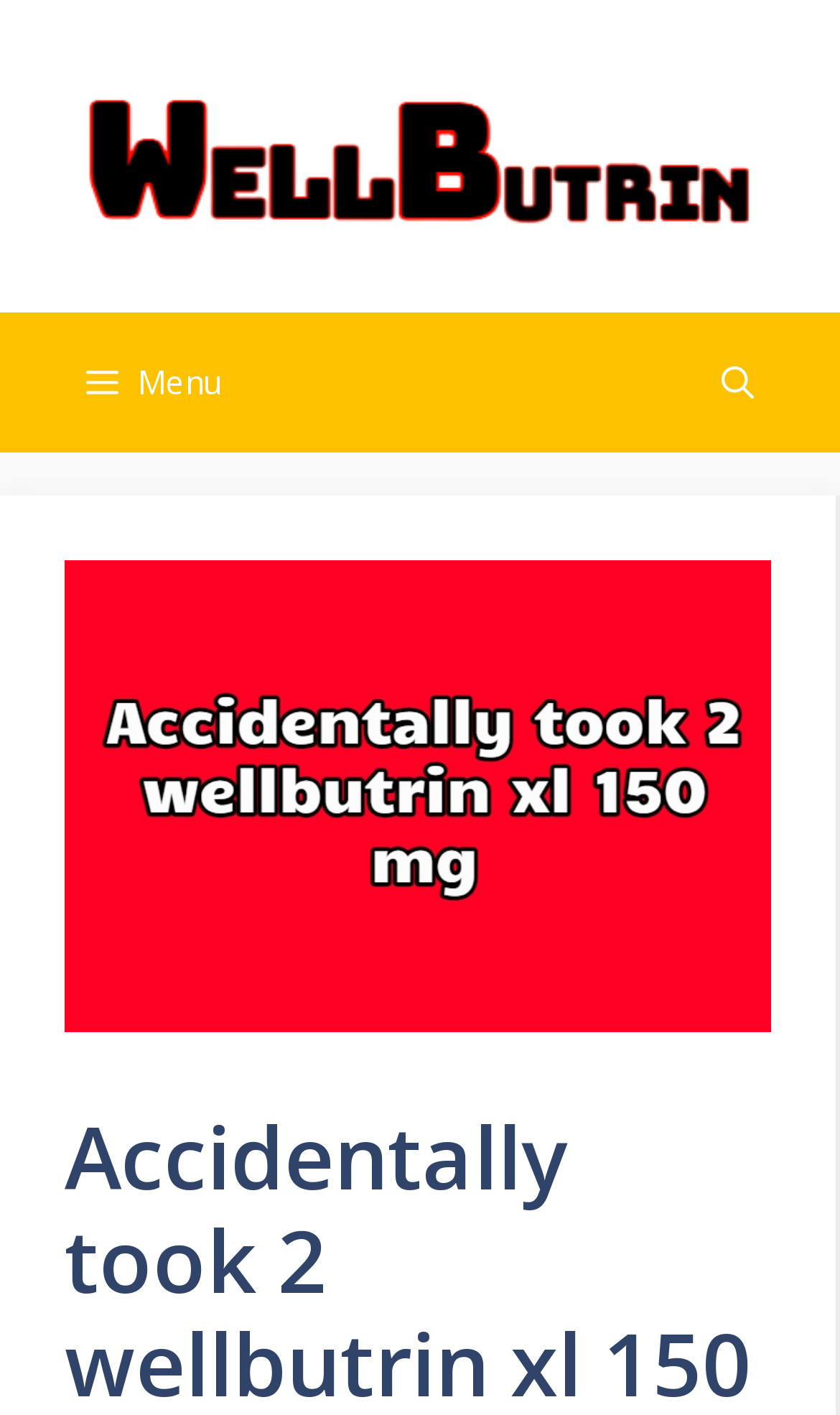Analyze the image and deliver a detailed answer to the question: What is the position of the image on the banner?

The image on the banner has a bounding box with coordinates [0.103, 0.061, 0.897, 0.16], indicating that it is centered horizontally on the banner.